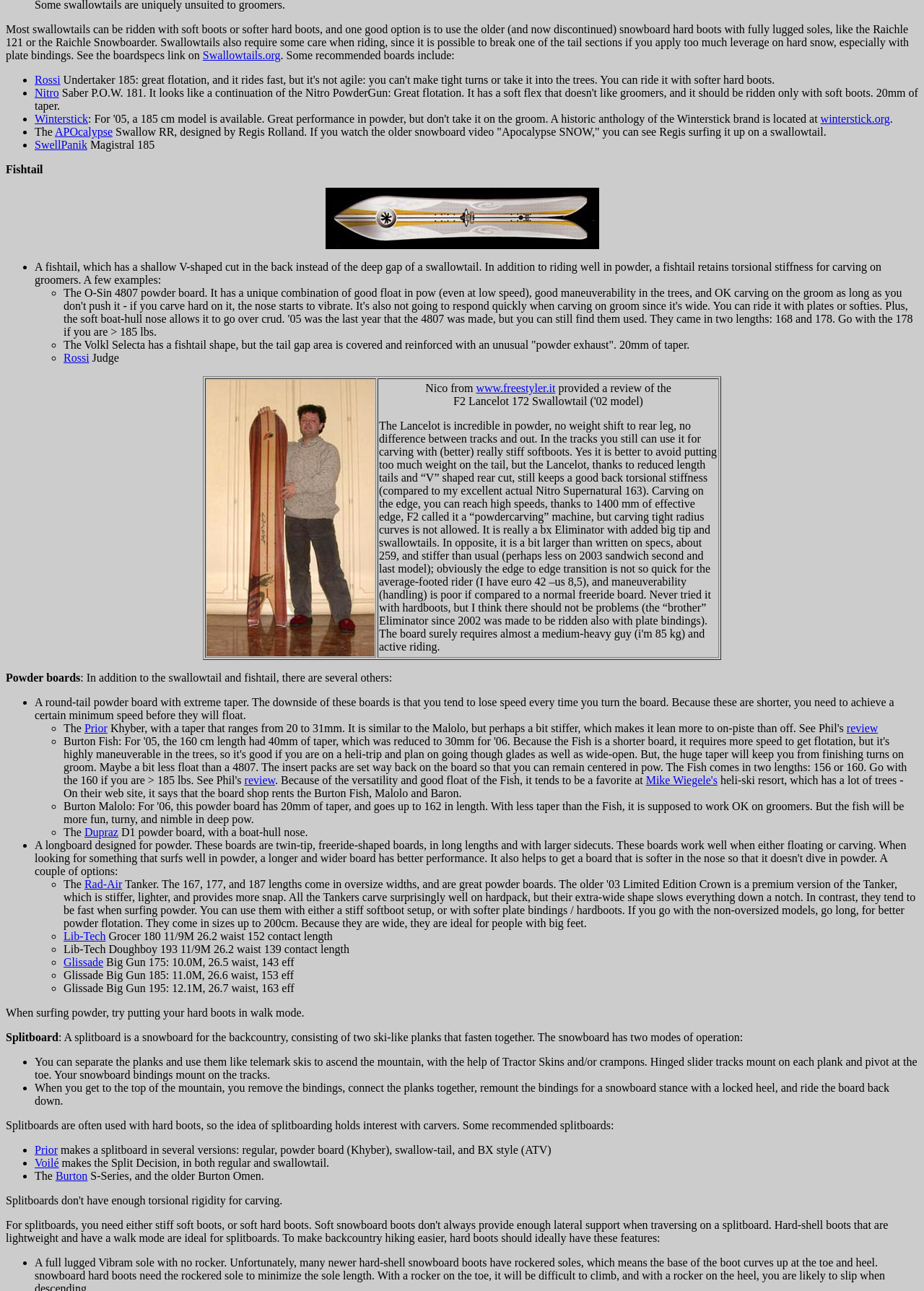What is the purpose of a splitboard?
Based on the screenshot, respond with a single word or phrase.

Backcountry snowboarding